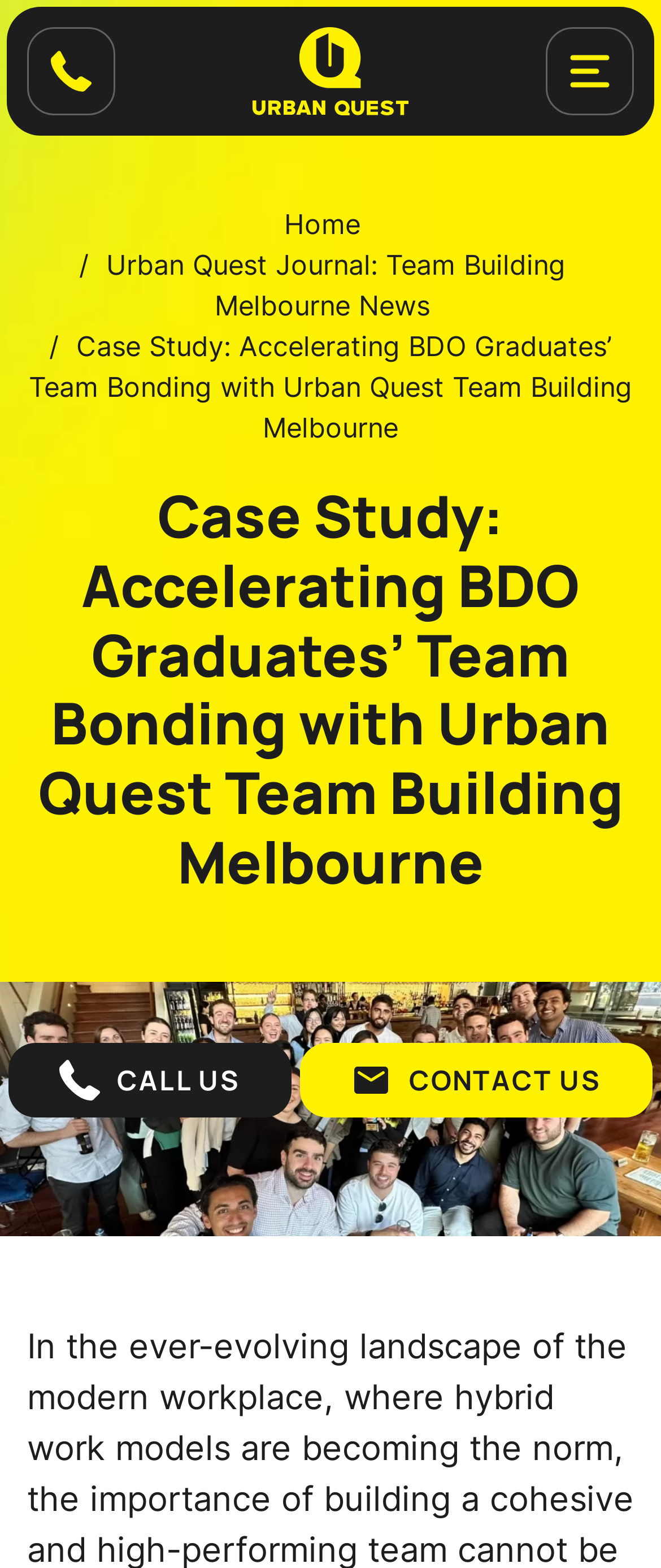Extract the main heading from the webpage content.

Case Study: Accelerating BDO Graduates’ Team Bonding with Urban Quest Team Building Melbourne